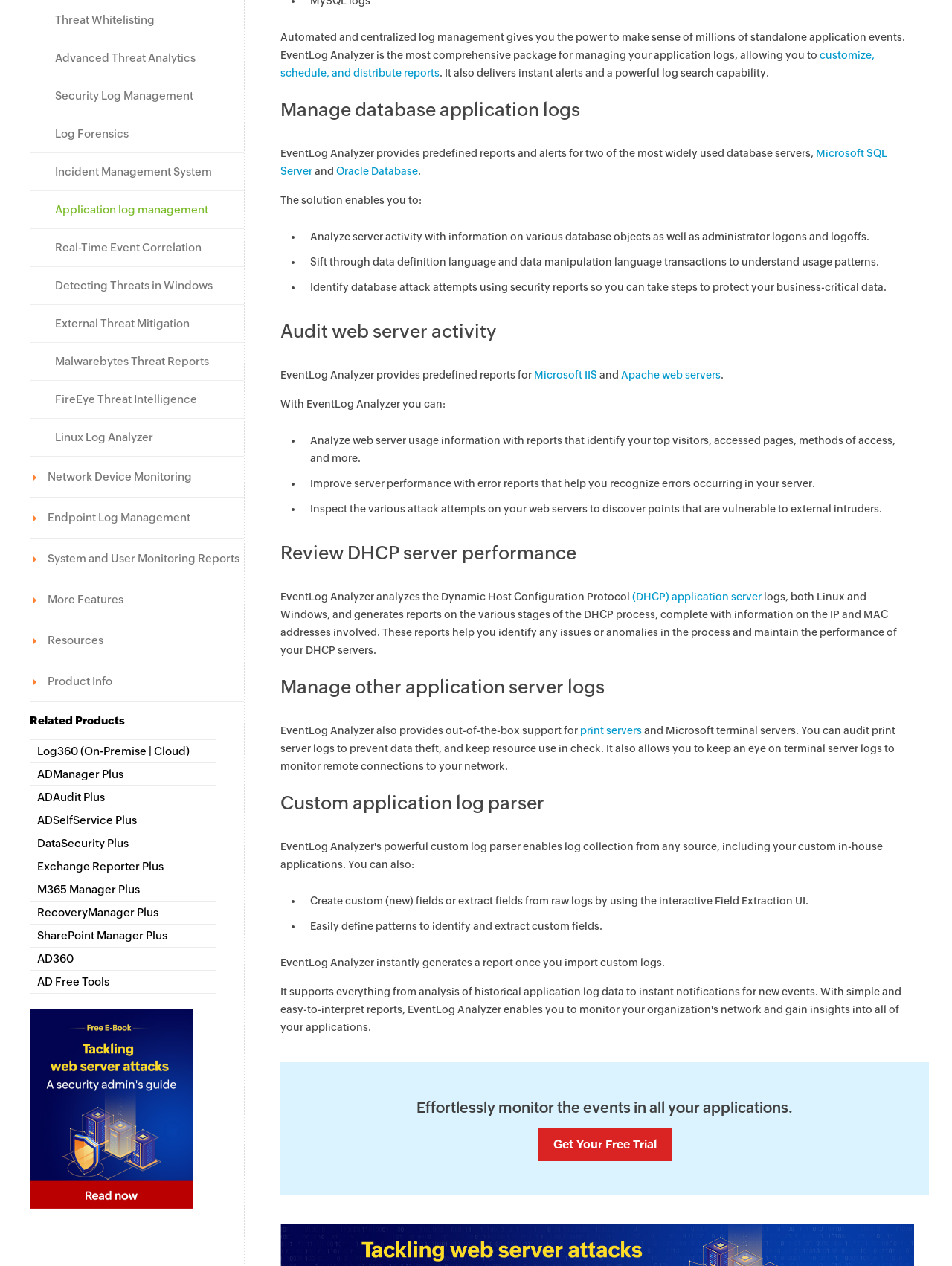Bounding box coordinates should be provided in the format (top-left x, top-left y, bottom-right x, bottom-right y) with all values between 0 and 1. Identify the bounding box for this UI element: ADManager Plus

[0.031, 0.603, 0.227, 0.62]